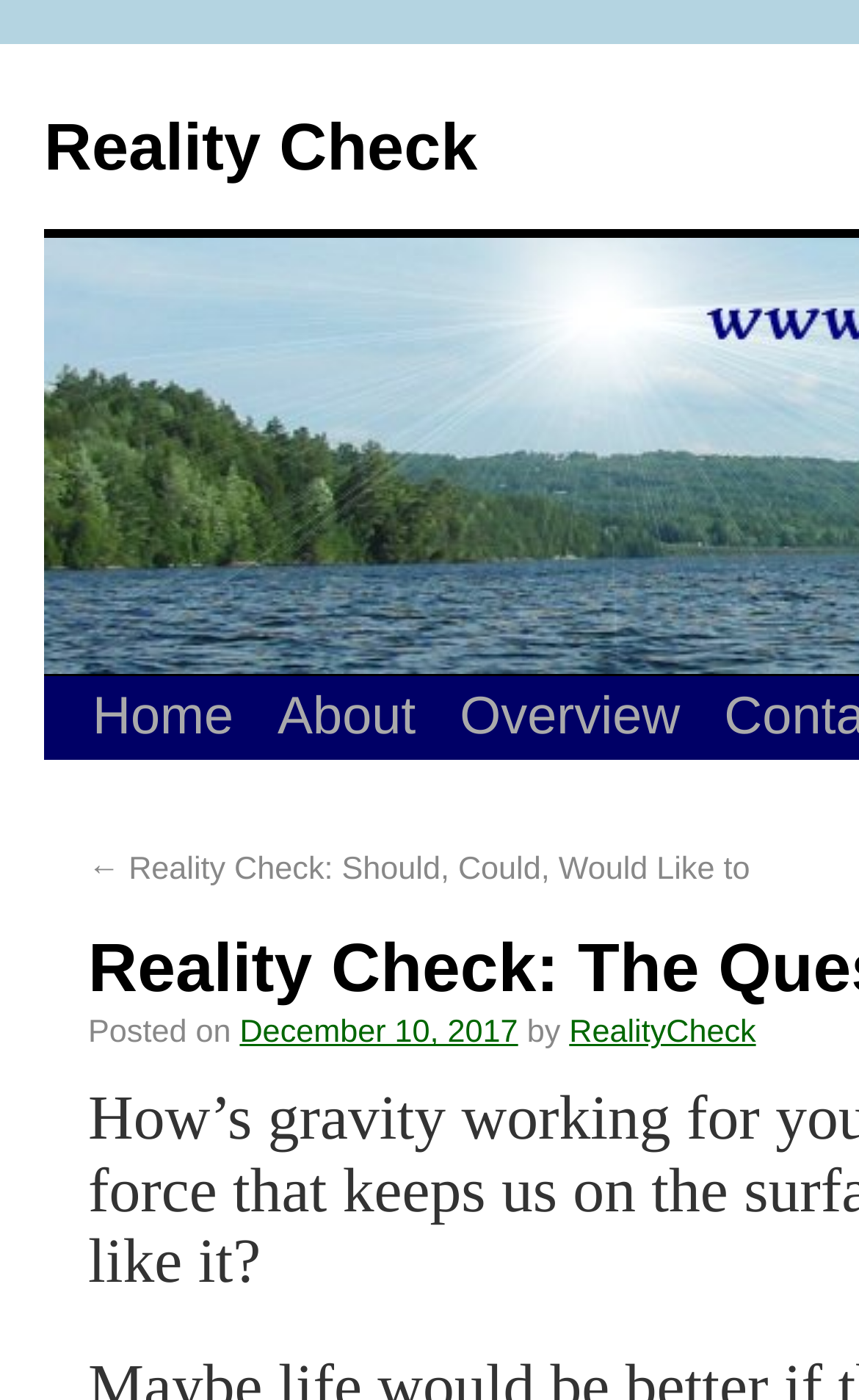Answer the question with a single word or phrase: 
How many links are in the top navigation bar?

4